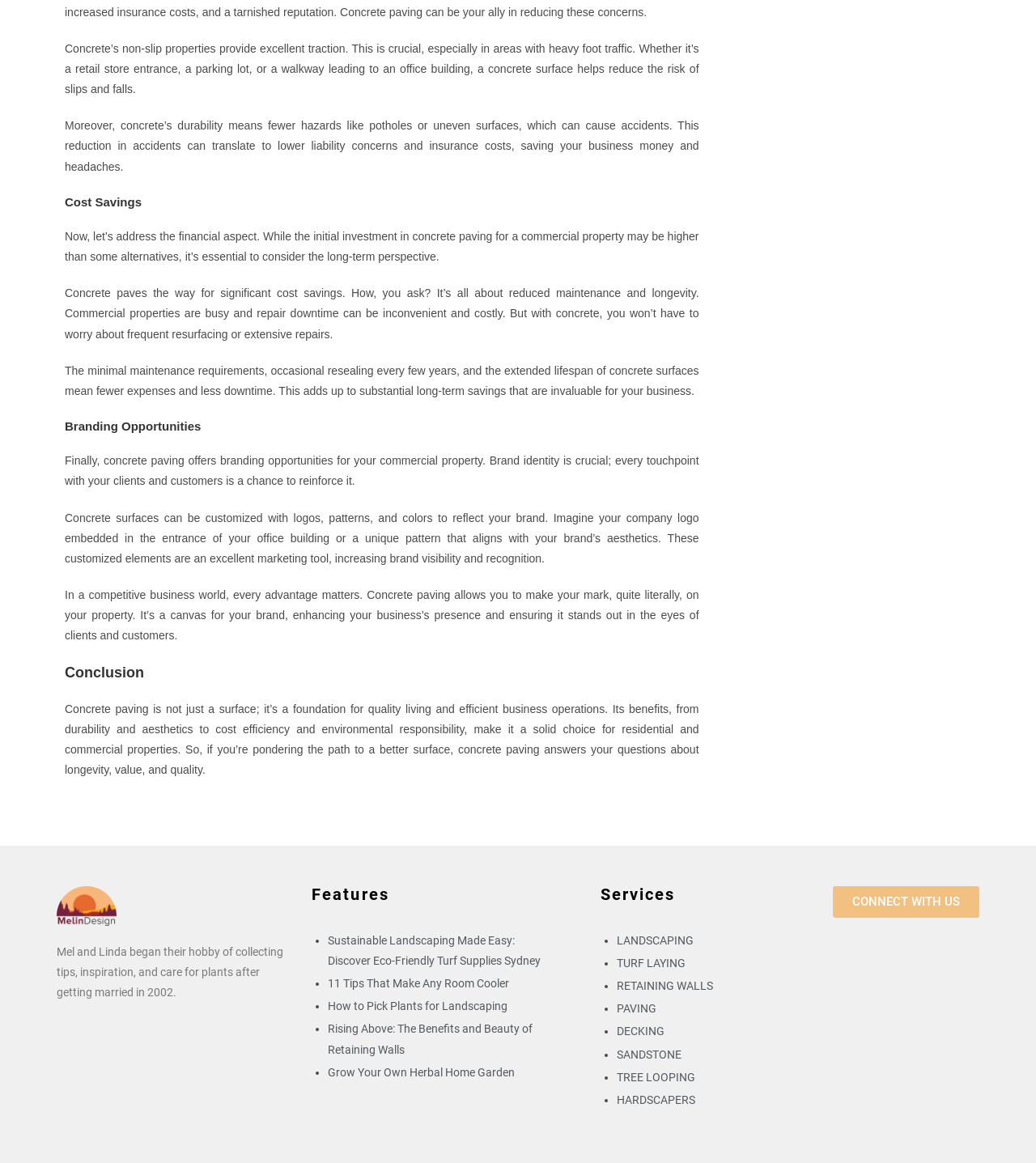Predict the bounding box of the UI element based on this description: "TURF LAYING".

[0.595, 0.822, 0.661, 0.834]